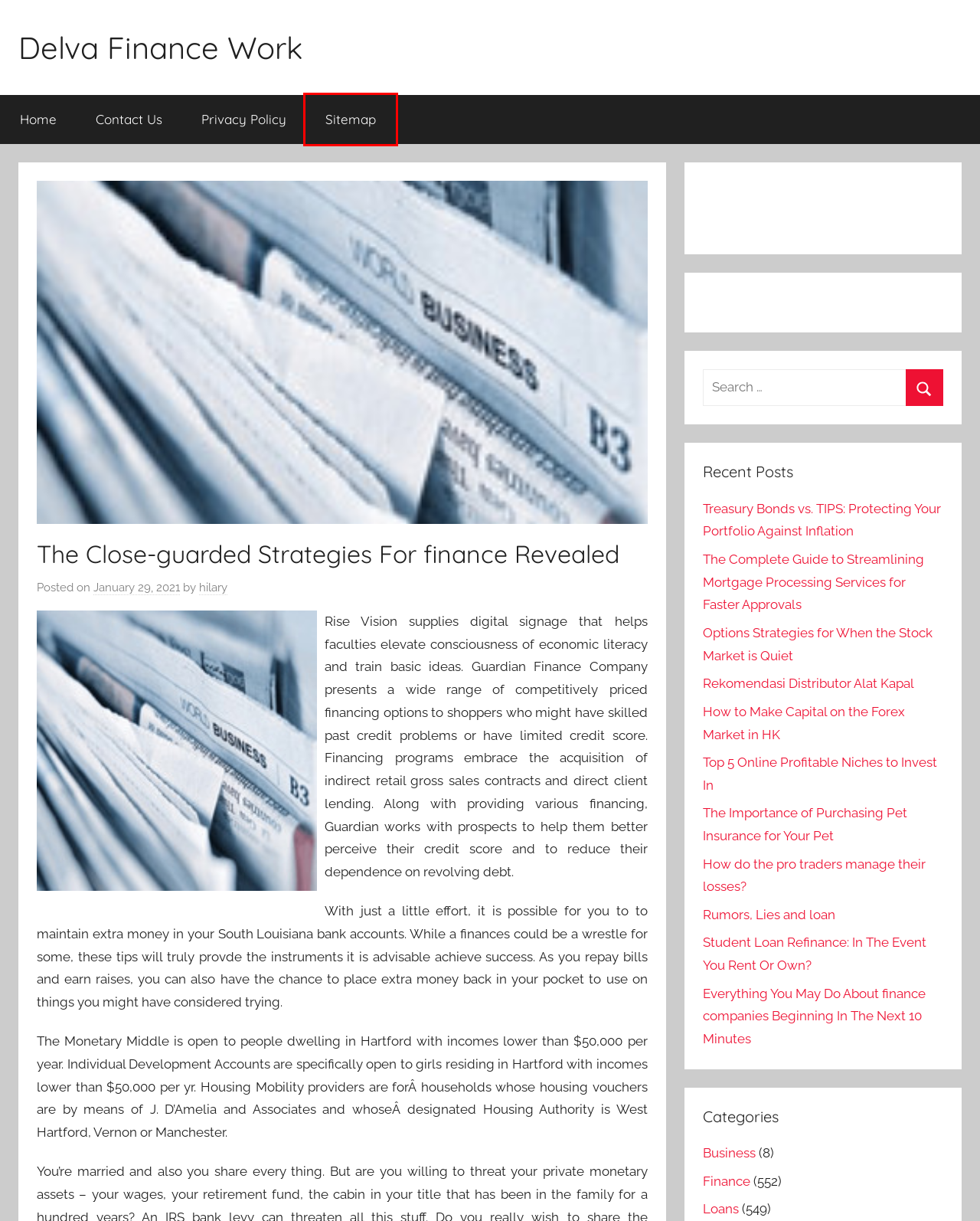Review the screenshot of a webpage which includes a red bounding box around an element. Select the description that best fits the new webpage once the element in the bounding box is clicked. Here are the candidates:
A. Sitemap | Delva Finance Work
B. Rumors, Lies and loan | Delva Finance Work
C. Treasury Bonds vs. TIPS: Protecting Your Portfolio Against Inflation | Delva Finance Work
D. Student Loan Refinance: In The Event You Rent Or Own? | Delva Finance Work
E. Delva Finance Work
F. Business | Delva Finance Work
G. Privacy Policy | Delva Finance Work
H. The Importance of Purchasing Pet Insurance for Your Pet | Delva Finance Work

A